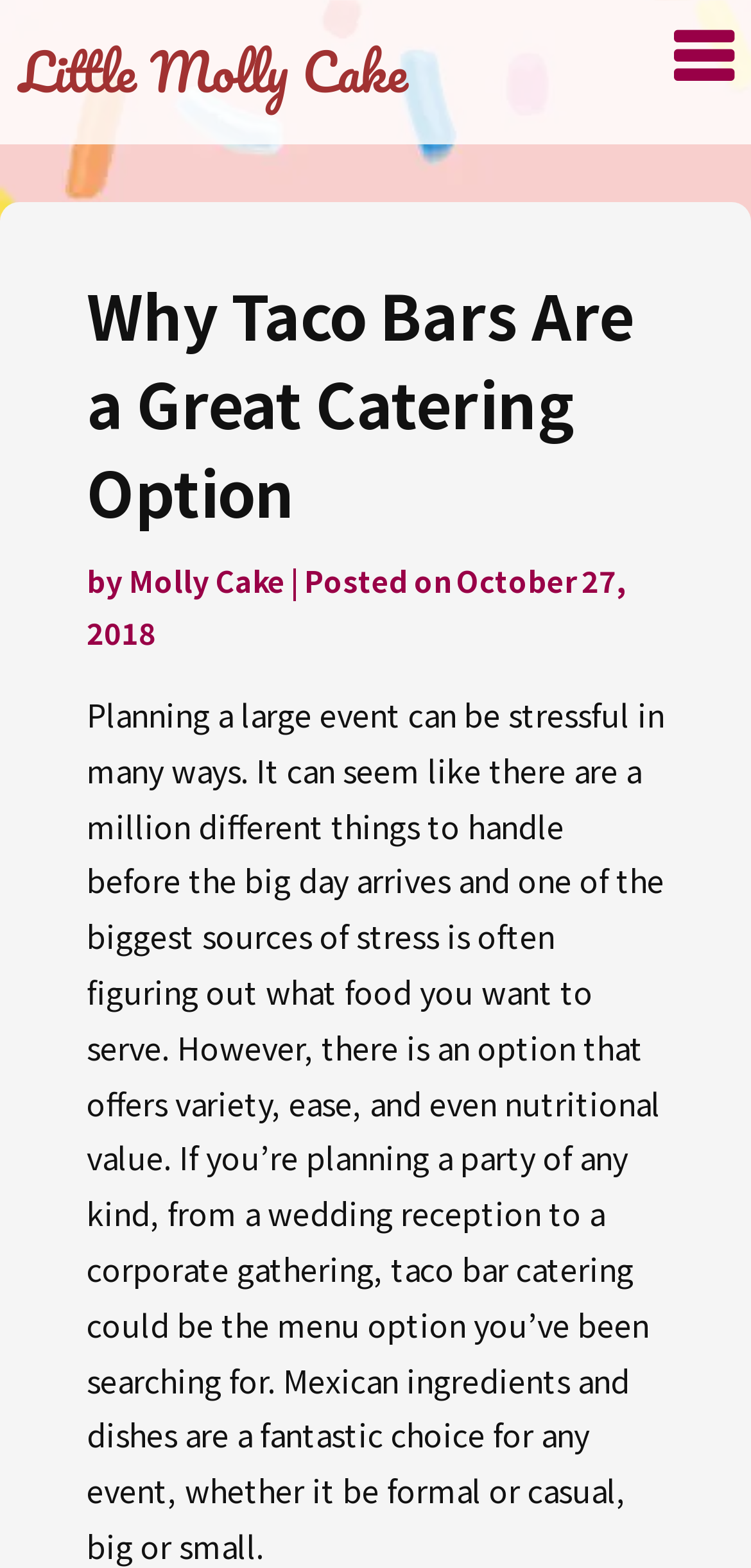Determine the bounding box coordinates for the UI element with the following description: "Molly Cake". The coordinates should be four float numbers between 0 and 1, represented as [left, top, right, bottom].

[0.172, 0.357, 0.379, 0.383]